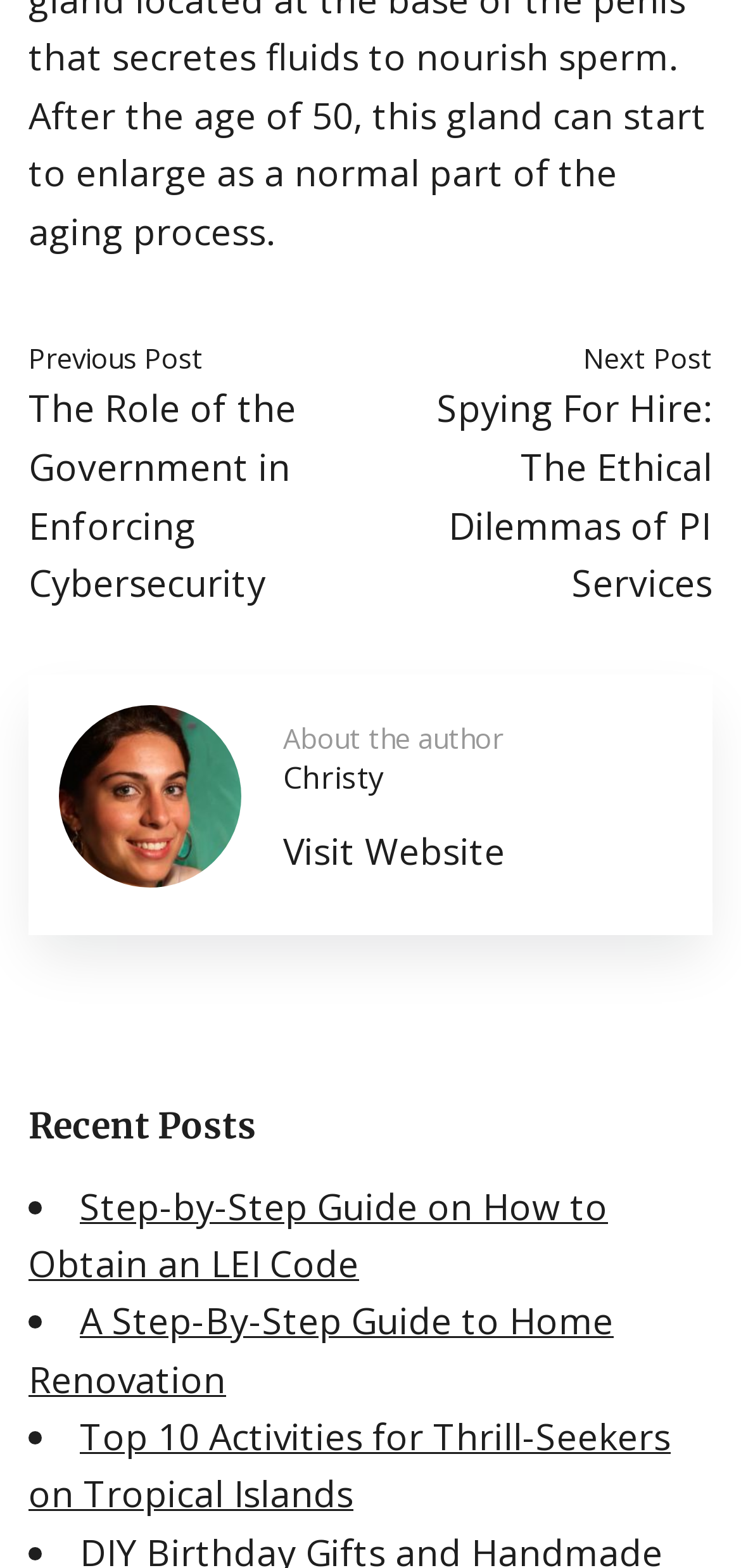What is the author's name?
Could you give a comprehensive explanation in response to this question?

The author's name can be found by looking at the 'About the author' section, where the link 'Christy' is located.